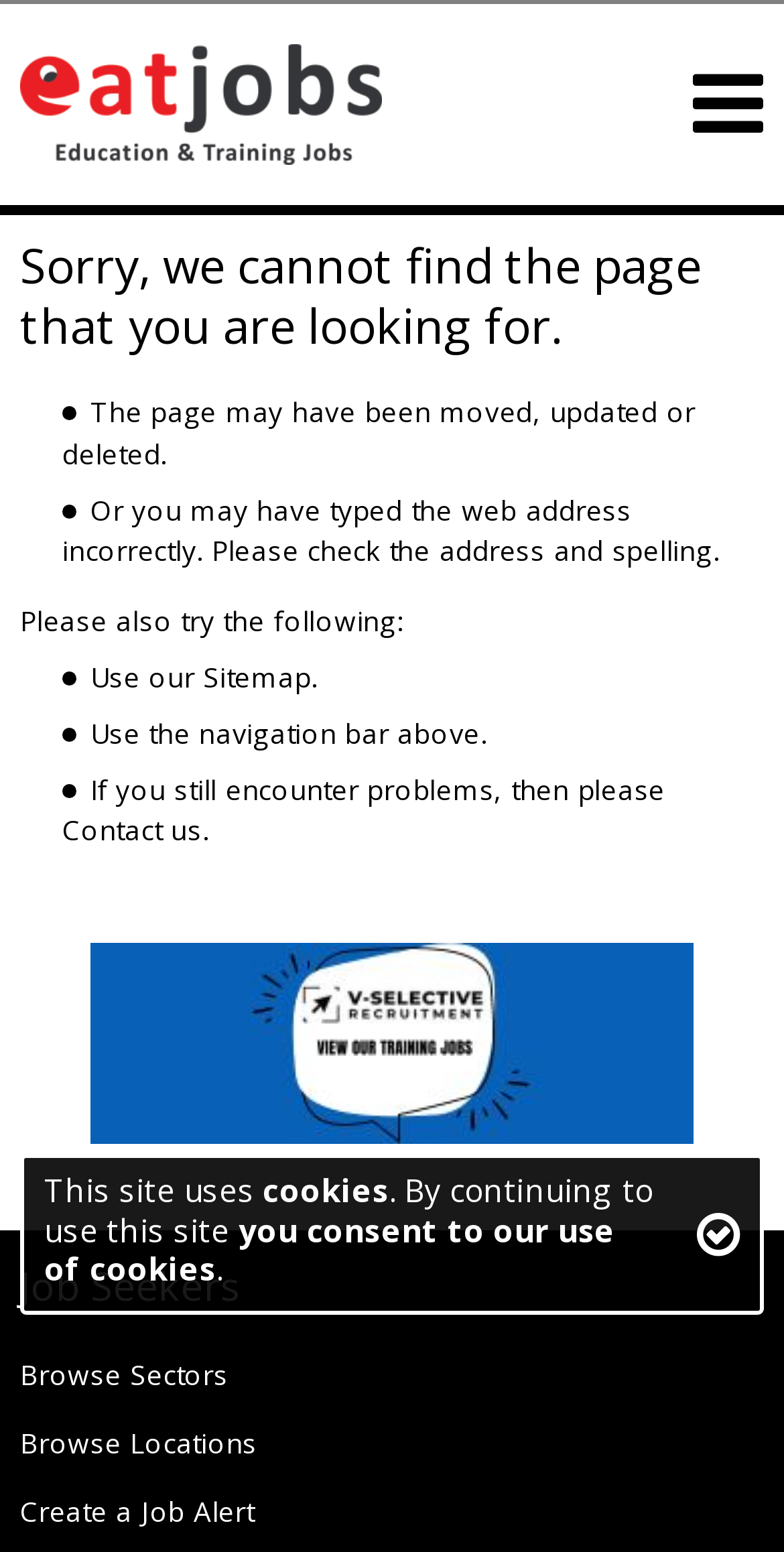Detail the features and information presented on the webpage.

The webpage displays an error message "Sorry, we cannot find the page that you are looking for" in a prominent heading at the top center of the page. Below this heading, there is a paragraph of text explaining that the page may have been moved, updated, or deleted, or that the user may have typed the web address incorrectly.

To the top left of the error message, there is a link to "Education & Training Jobs" with an accompanying image. This link is part of a table layout that spans the top section of the page.

At the bottom left of the page, there is a section with links to "Job Seekers", "Browse Sectors", "Browse Locations", and "Create a Job Alert". These links are arranged vertically, with "Job Seekers" at the top and "Create a Job Alert" at the bottom.

In the middle of the page, there is a section with suggestions on how to find the desired page. This section includes a link to the "Sitemap" and a suggestion to use the navigation bar above. There is also a link to "Contact us" if the user still encounters problems.

At the top right of the page, there is a notification about the site using cookies, with a link to close the notification. Below this notification, there is a link to "V Selective Training Jobs" with an accompanying image.

Overall, the webpage is designed to help users who have encountered an error message, with suggestions and links to help them find what they are looking for.